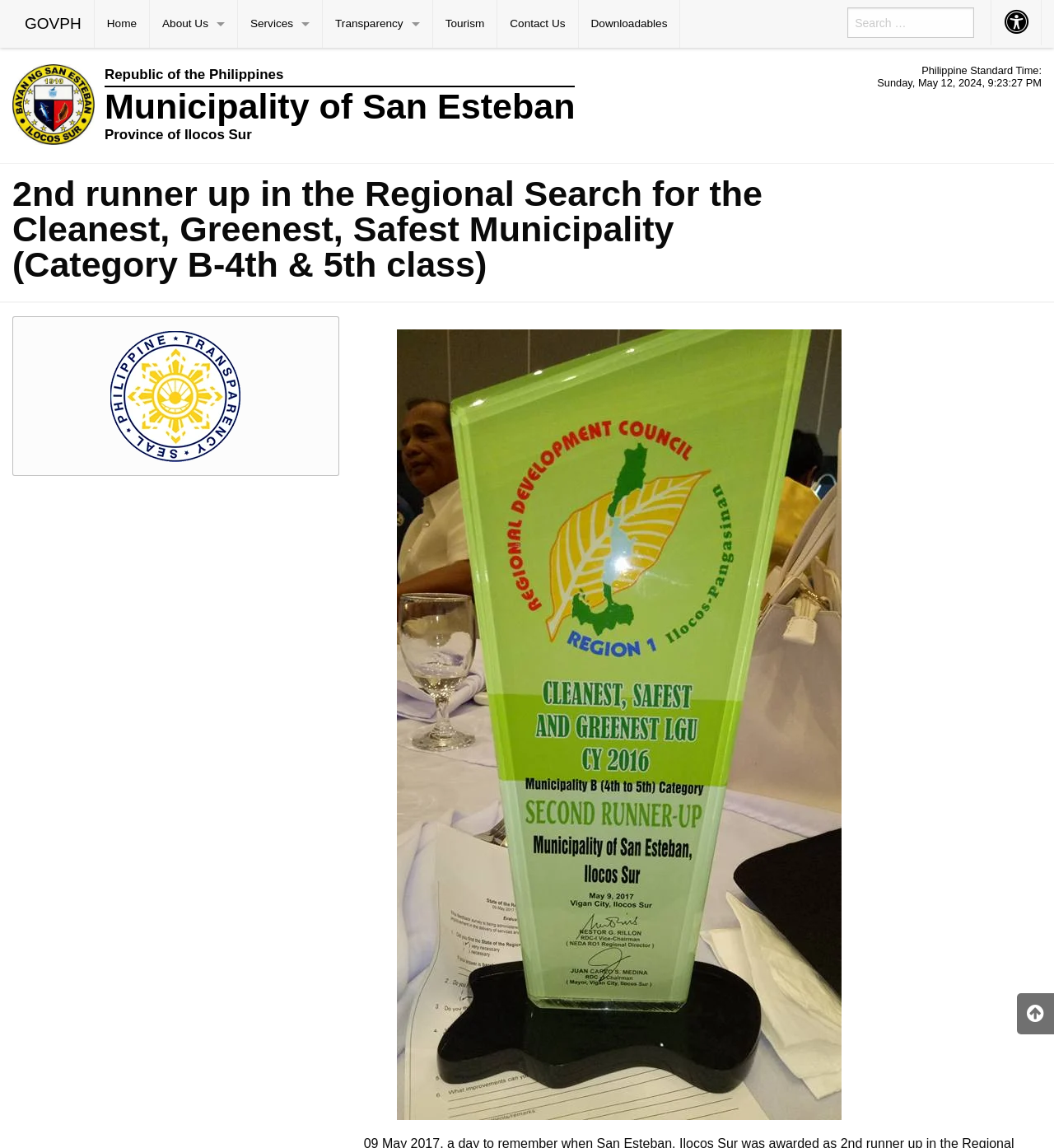Using the given element description, provide the bounding box coordinates (top-left x, top-left y, bottom-right x, bottom-right y) for the corresponding UI element in the screenshot: Downloadables

[0.549, 0.0, 0.645, 0.042]